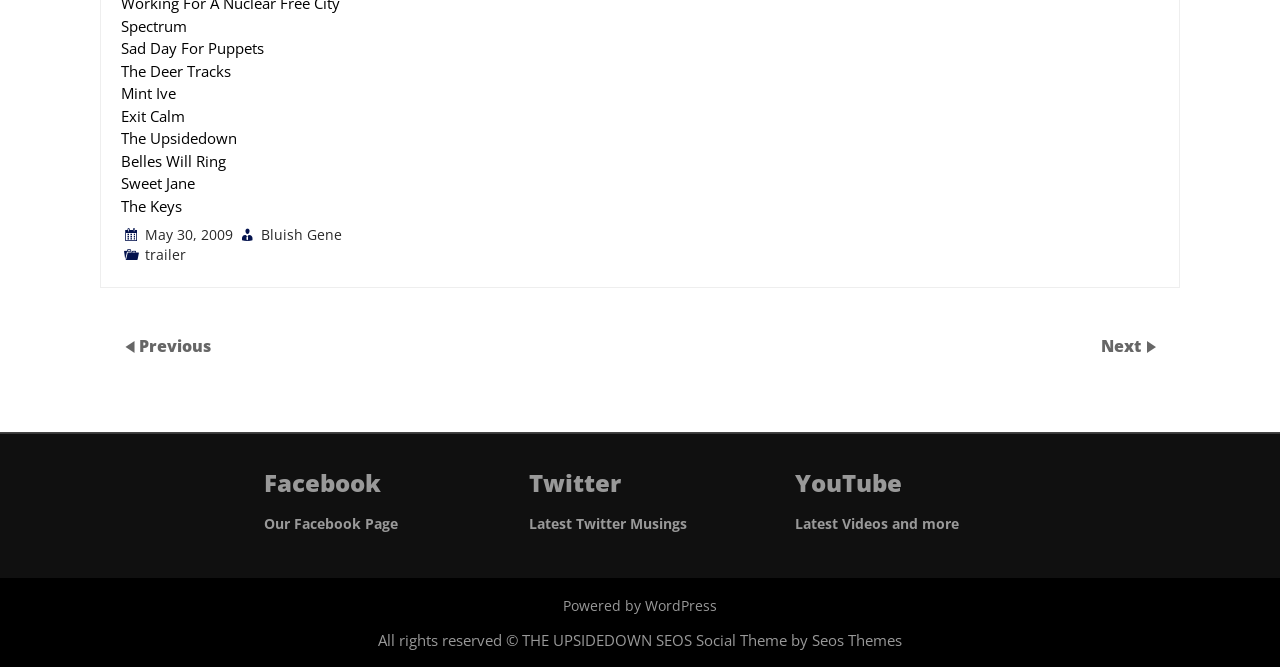What social media platform is mentioned in the heading?
Answer the question with a single word or phrase, referring to the image.

Facebook